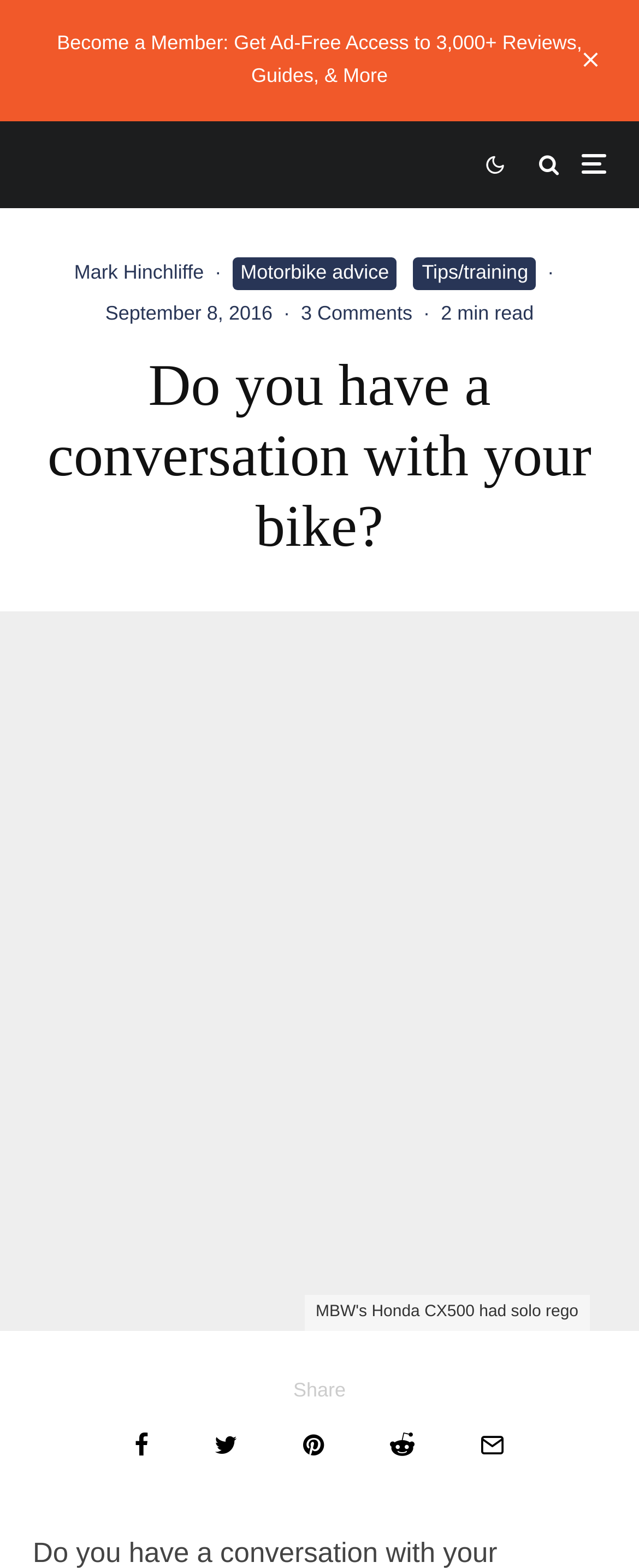Identify the bounding box coordinates for the region to click in order to carry out this instruction: "Share the article". Provide the coordinates using four float numbers between 0 and 1, formatted as [left, top, right, bottom].

[0.459, 0.879, 0.541, 0.894]